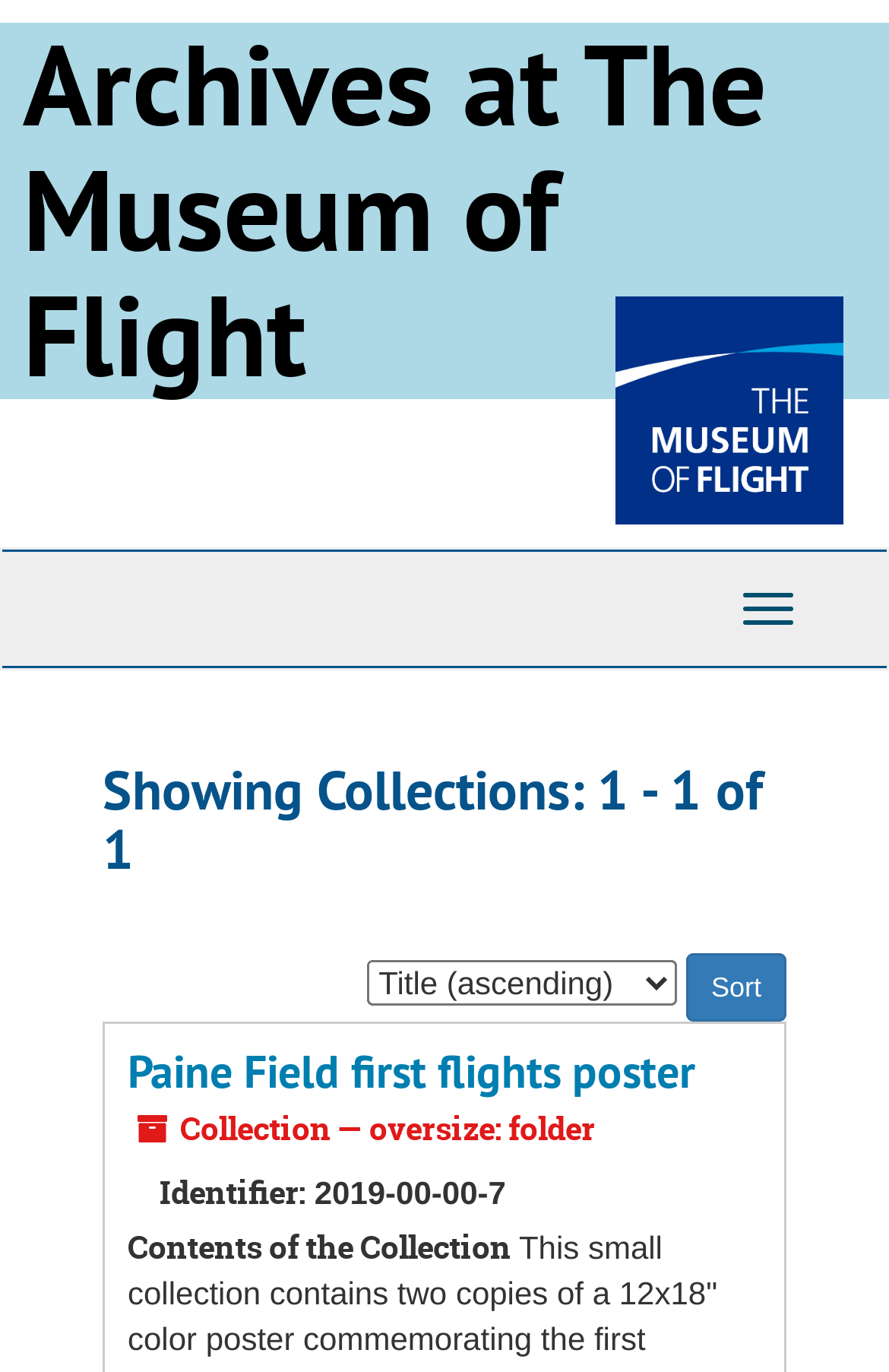Using the description: "parent_node: Sort by: name="commit" value="Sort"", determine the UI element's bounding box coordinates. Ensure the coordinates are in the format of four float numbers between 0 and 1, i.e., [left, top, right, bottom].

[0.772, 0.694, 0.885, 0.744]